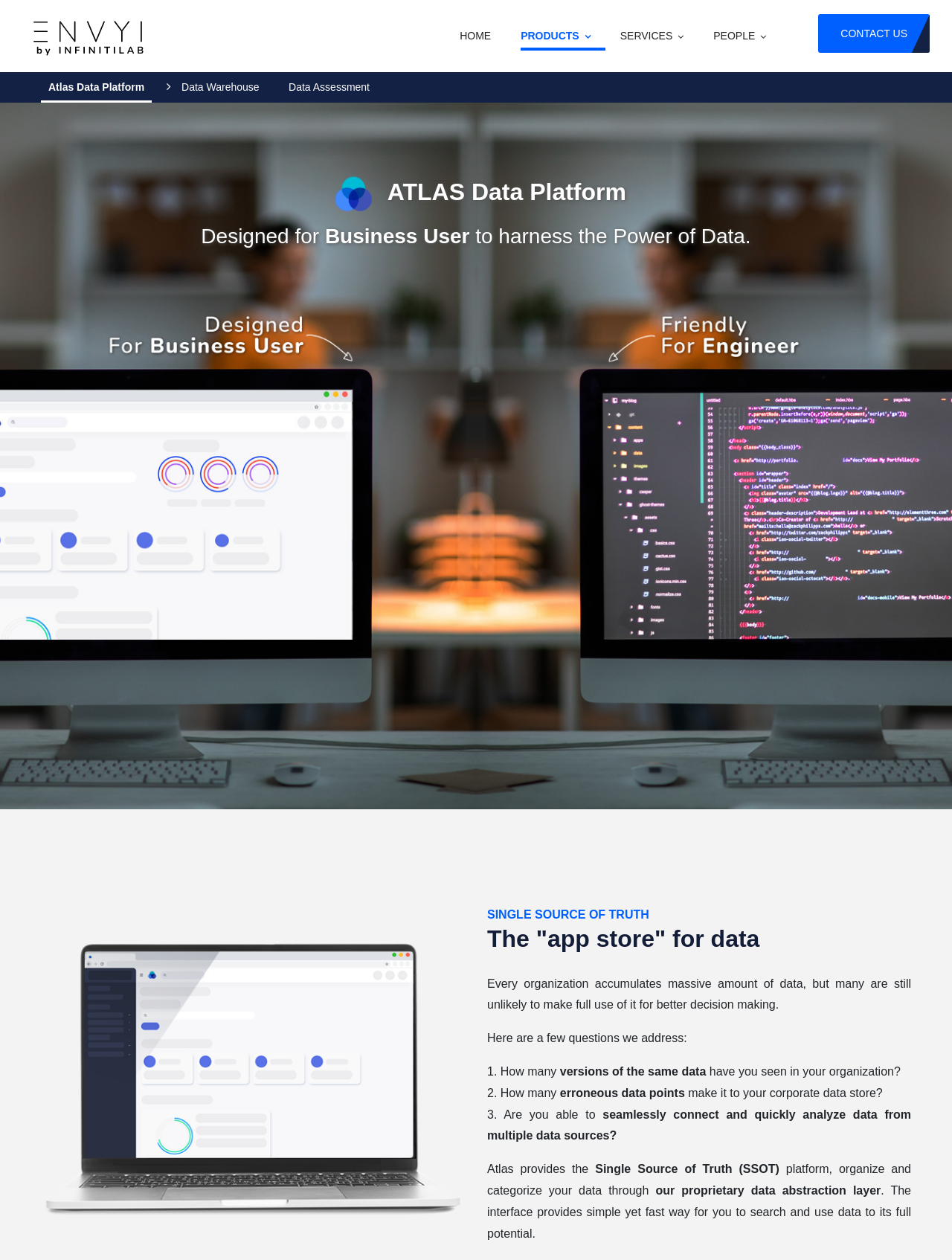Please find the bounding box coordinates of the element that you should click to achieve the following instruction: "Click on CONTACT US". The coordinates should be presented as four float numbers between 0 and 1: [left, top, right, bottom].

[0.86, 0.011, 0.977, 0.042]